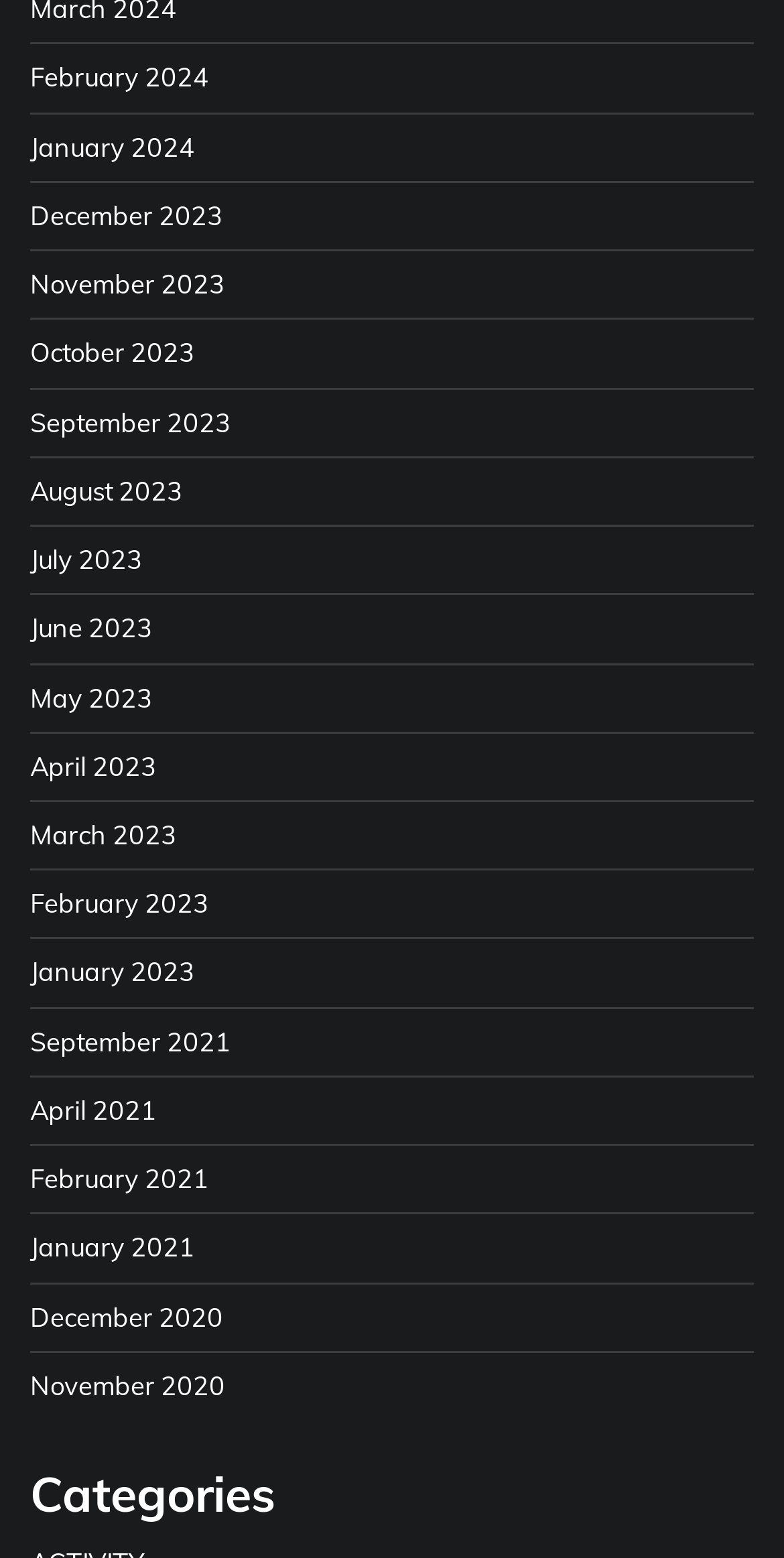How many links are below the 'Categories' heading?
Answer briefly with a single word or phrase based on the image.

0